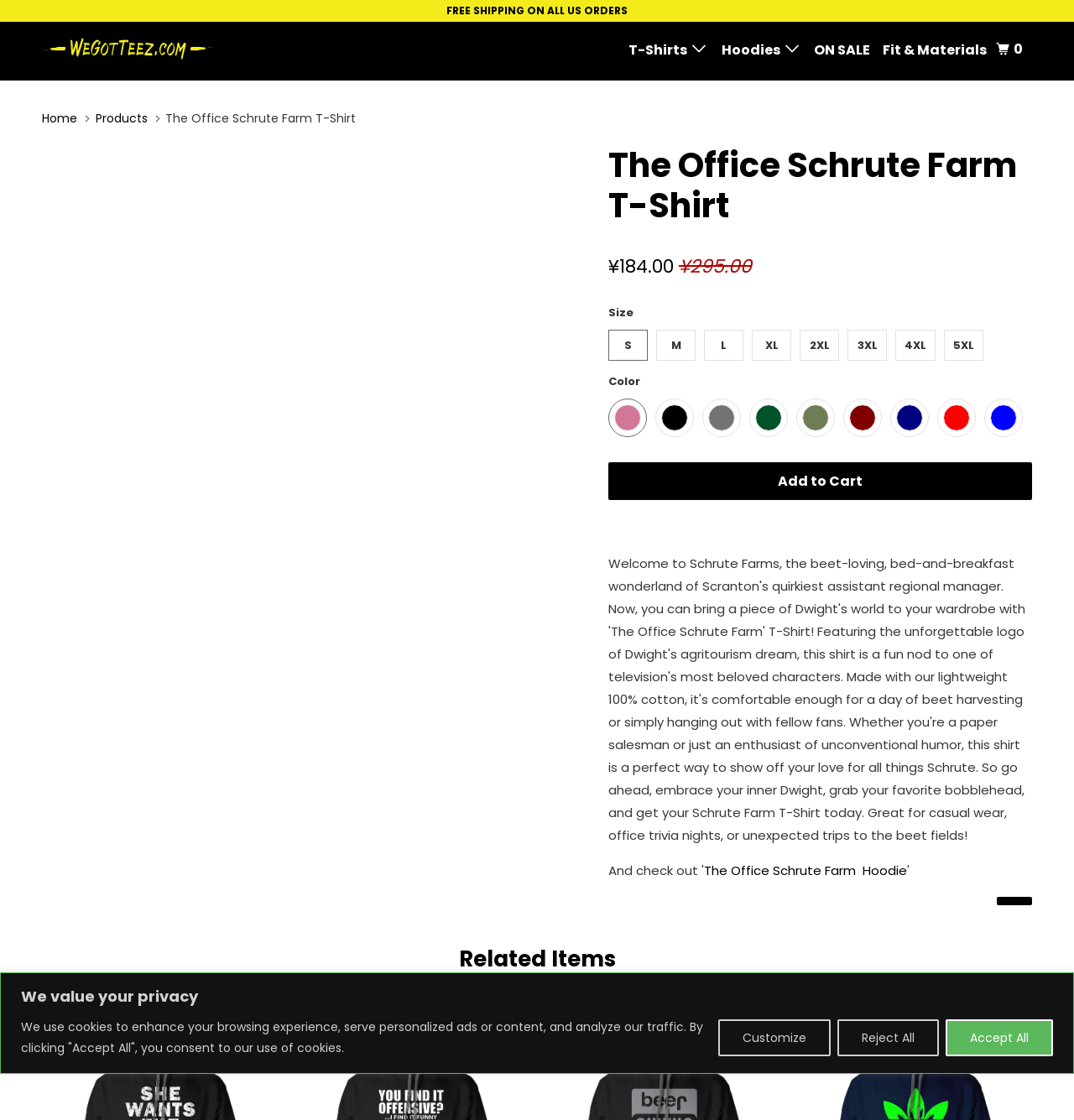Find and specify the bounding box coordinates that correspond to the clickable region for the instruction: "Learn more about the leadership and staff".

None